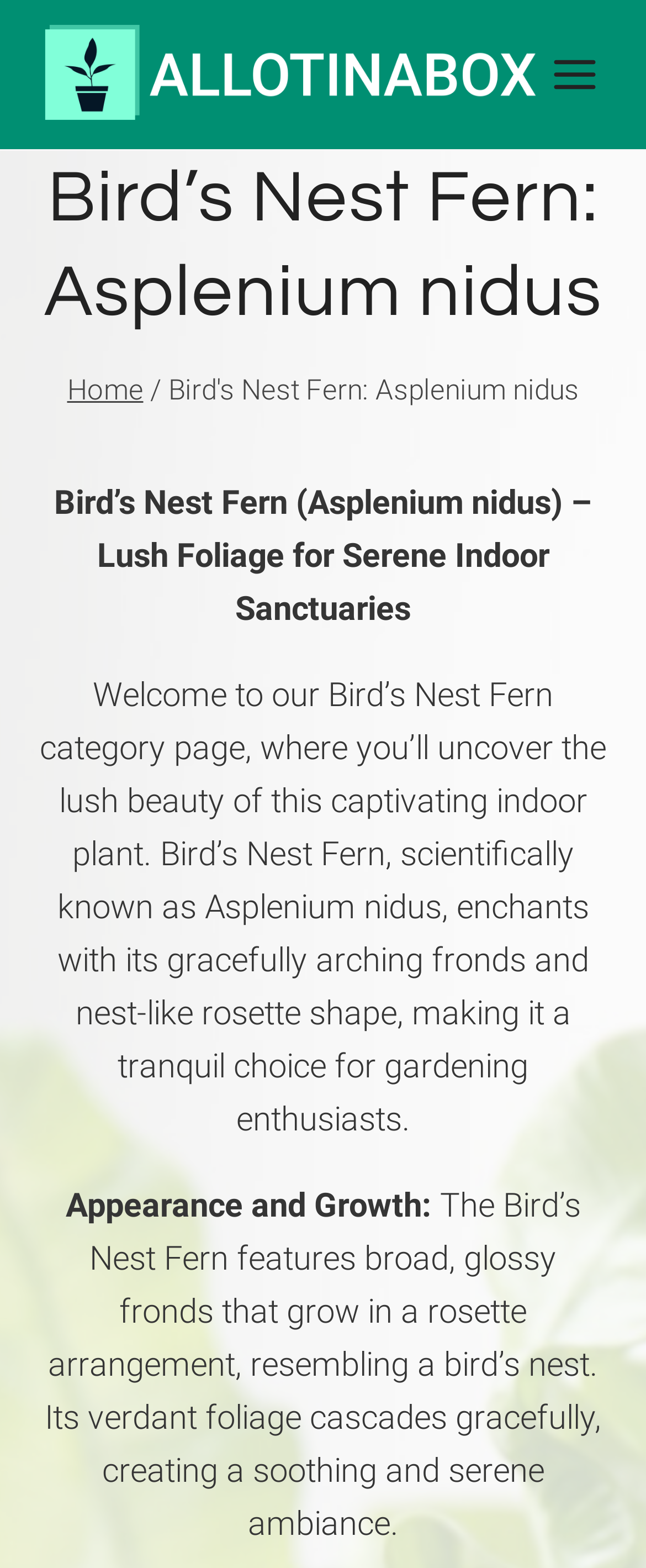What is the position of the 'Home' link on the page?
Please give a well-detailed answer to the question.

The 'Home' link is part of the 'Breadcrumbs' navigation, which is located at the top-left of the page, with a bounding box coordinate of [0.104, 0.238, 0.222, 0.259].